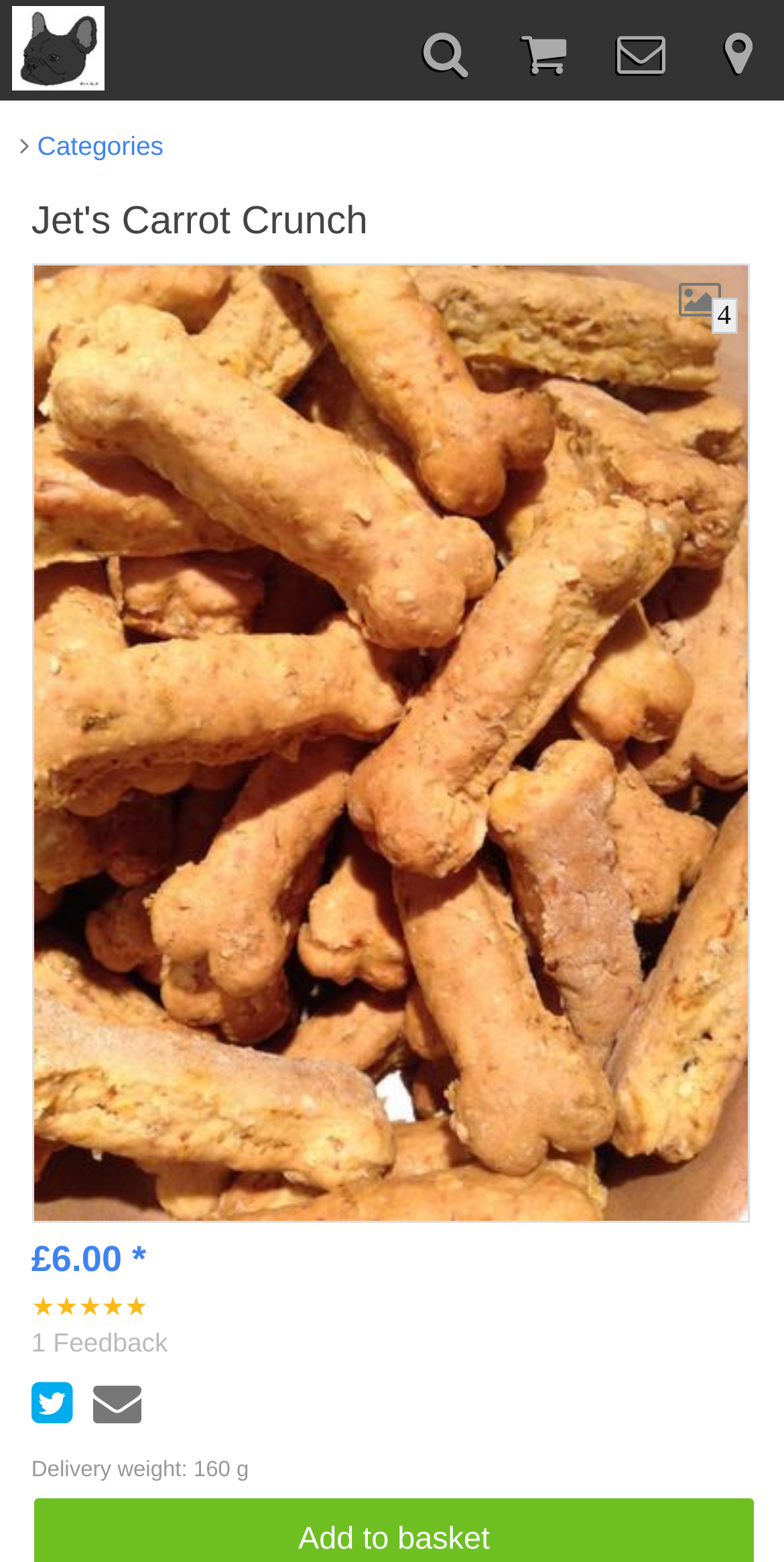From the given element description: "title="SnaffleS Vegan Dog Biscuits"", find the bounding box for the UI element. Provide the coordinates as four float numbers between 0 and 1, in the order [left, top, right, bottom].

[0.015, 0.0, 0.134, 0.059]